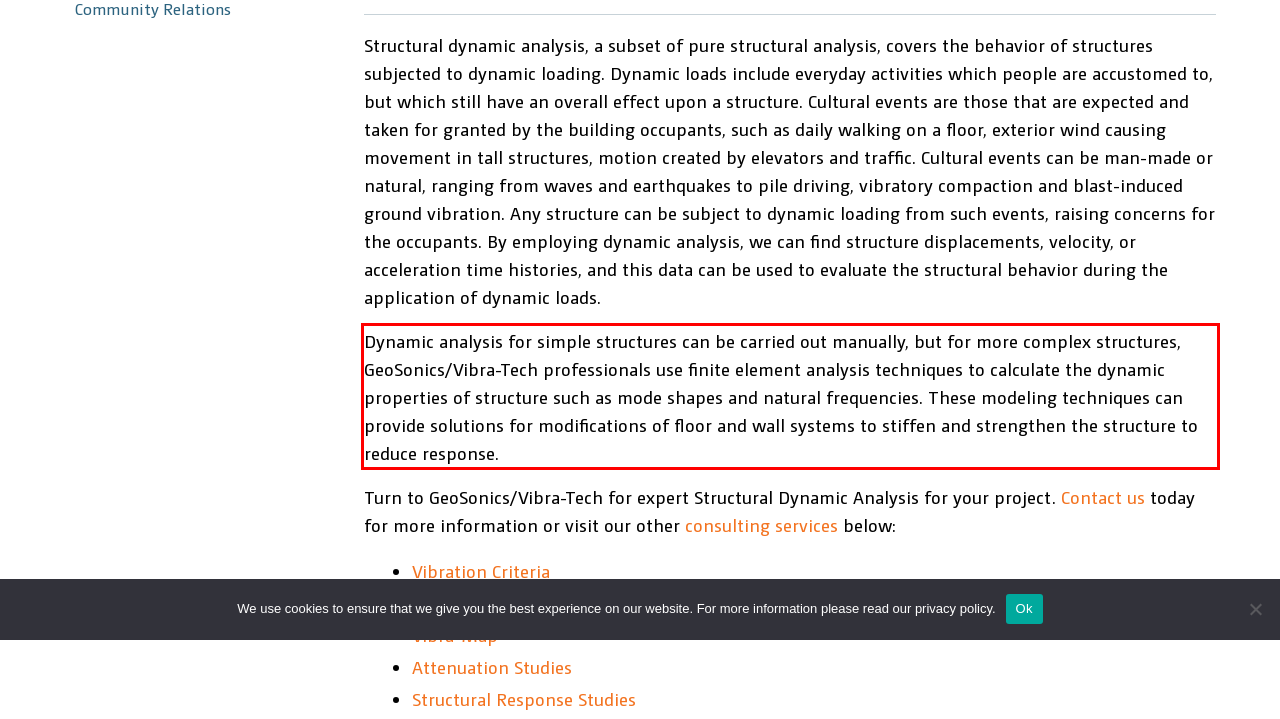Identify and transcribe the text content enclosed by the red bounding box in the given screenshot.

Dynamic analysis for simple structures can be carried out manually, but for more complex structures, GeoSonics/Vibra-Tech professionals use finite element analysis techniques to calculate the dynamic properties of structure such as mode shapes and natural frequencies. These modeling techniques can provide solutions for modifications of floor and wall systems to stiffen and strengthen the structure to reduce response.